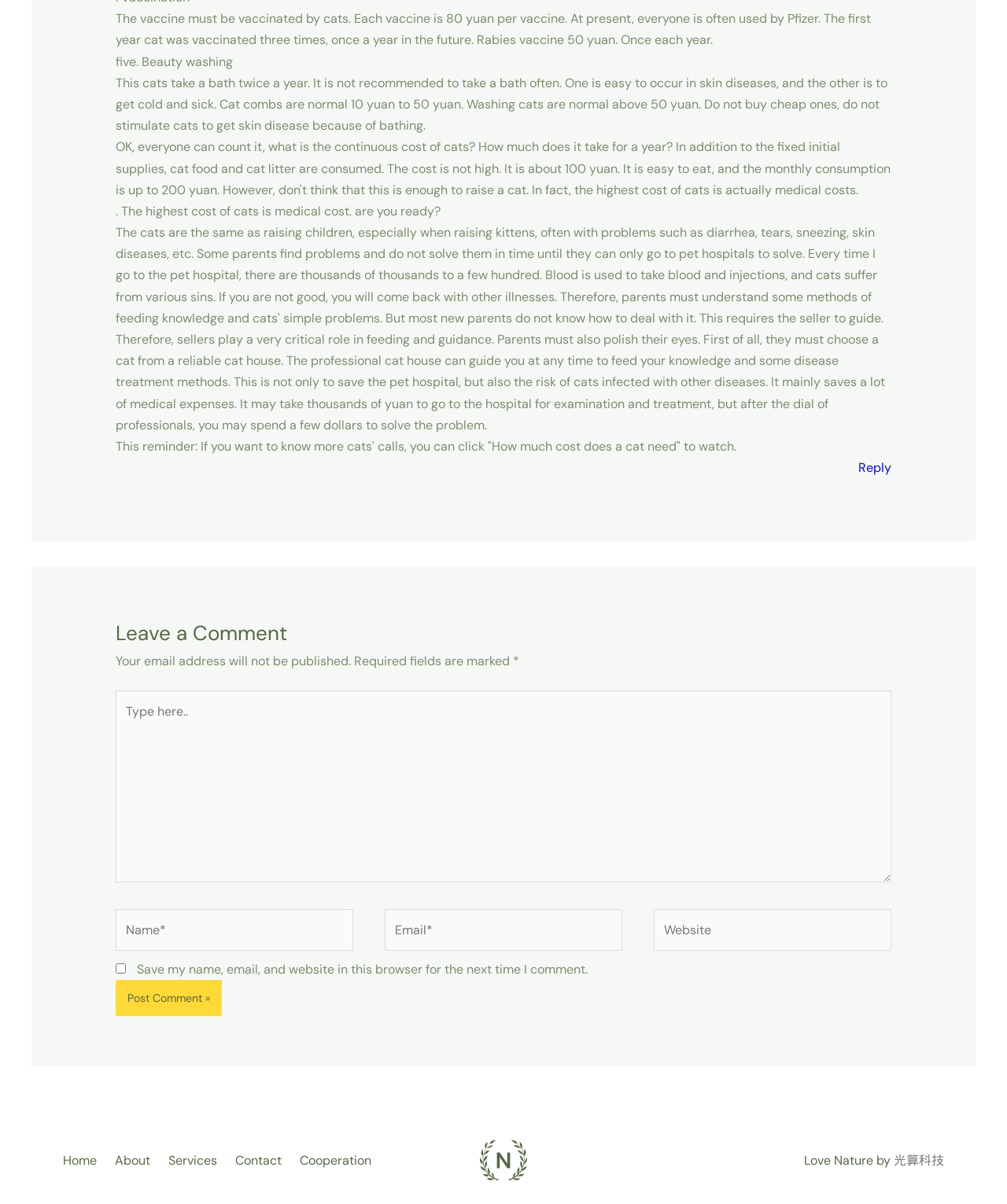Please give a short response to the question using one word or a phrase:
How often should a cat take a bath?

Twice a year